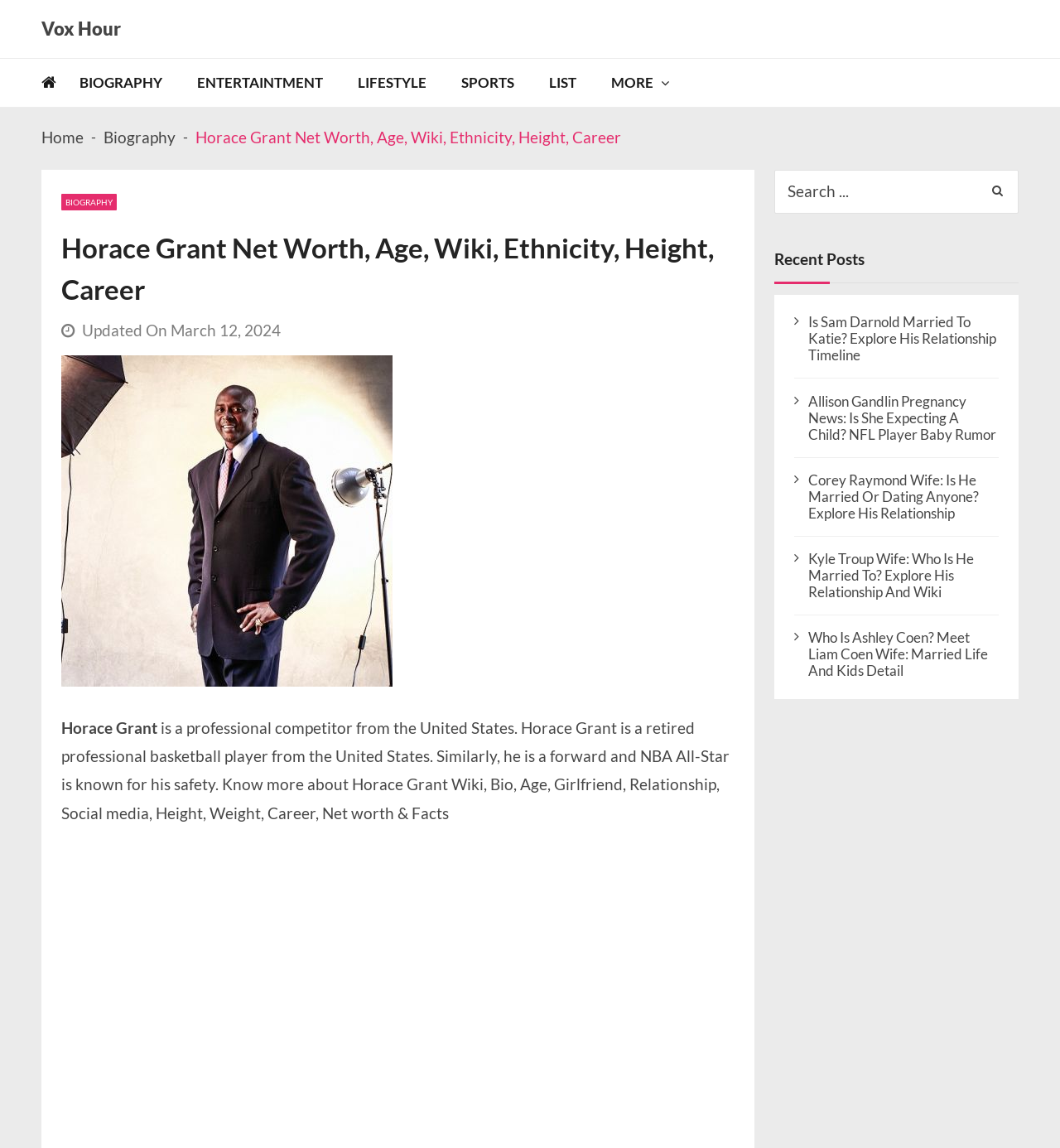Locate the bounding box coordinates of the element you need to click to accomplish the task described by this instruction: "read the call for papers".

None